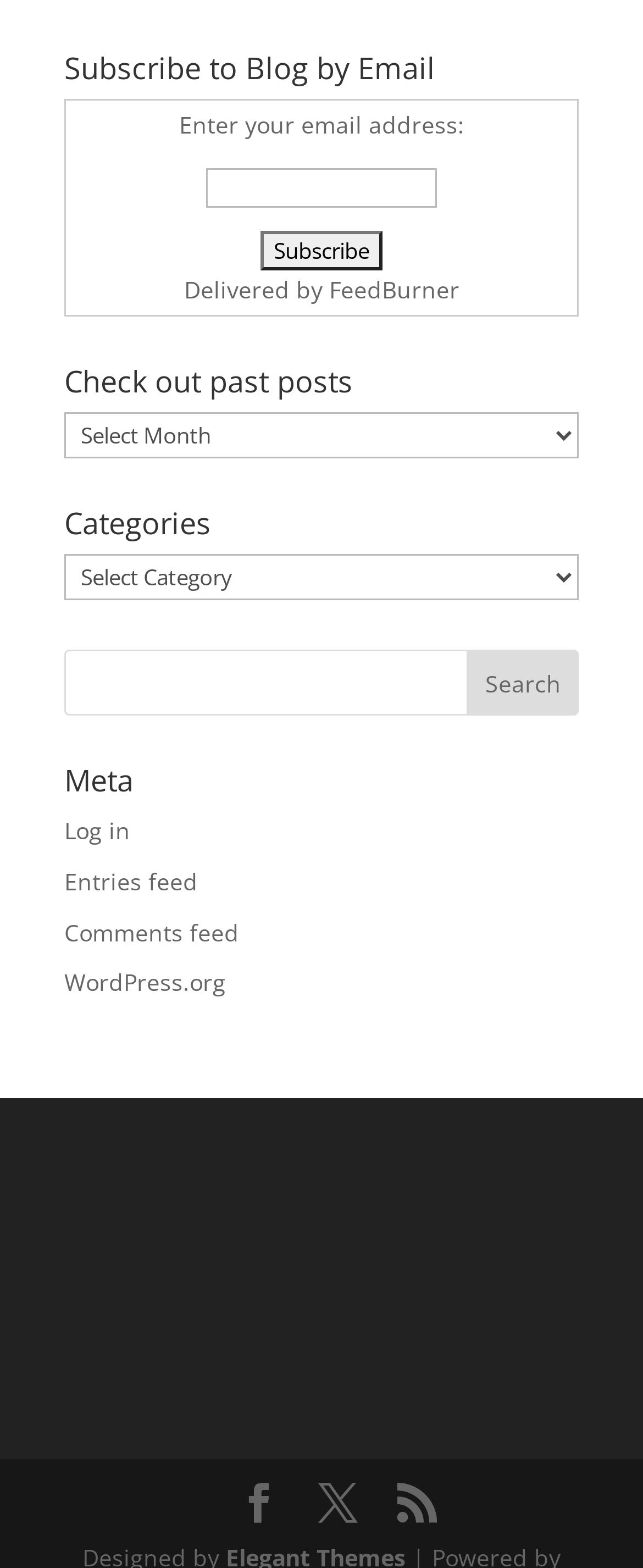Please locate the bounding box coordinates for the element that should be clicked to achieve the following instruction: "Subscribe to the blog by email". Ensure the coordinates are given as four float numbers between 0 and 1, i.e., [left, top, right, bottom].

[0.321, 0.108, 0.679, 0.133]